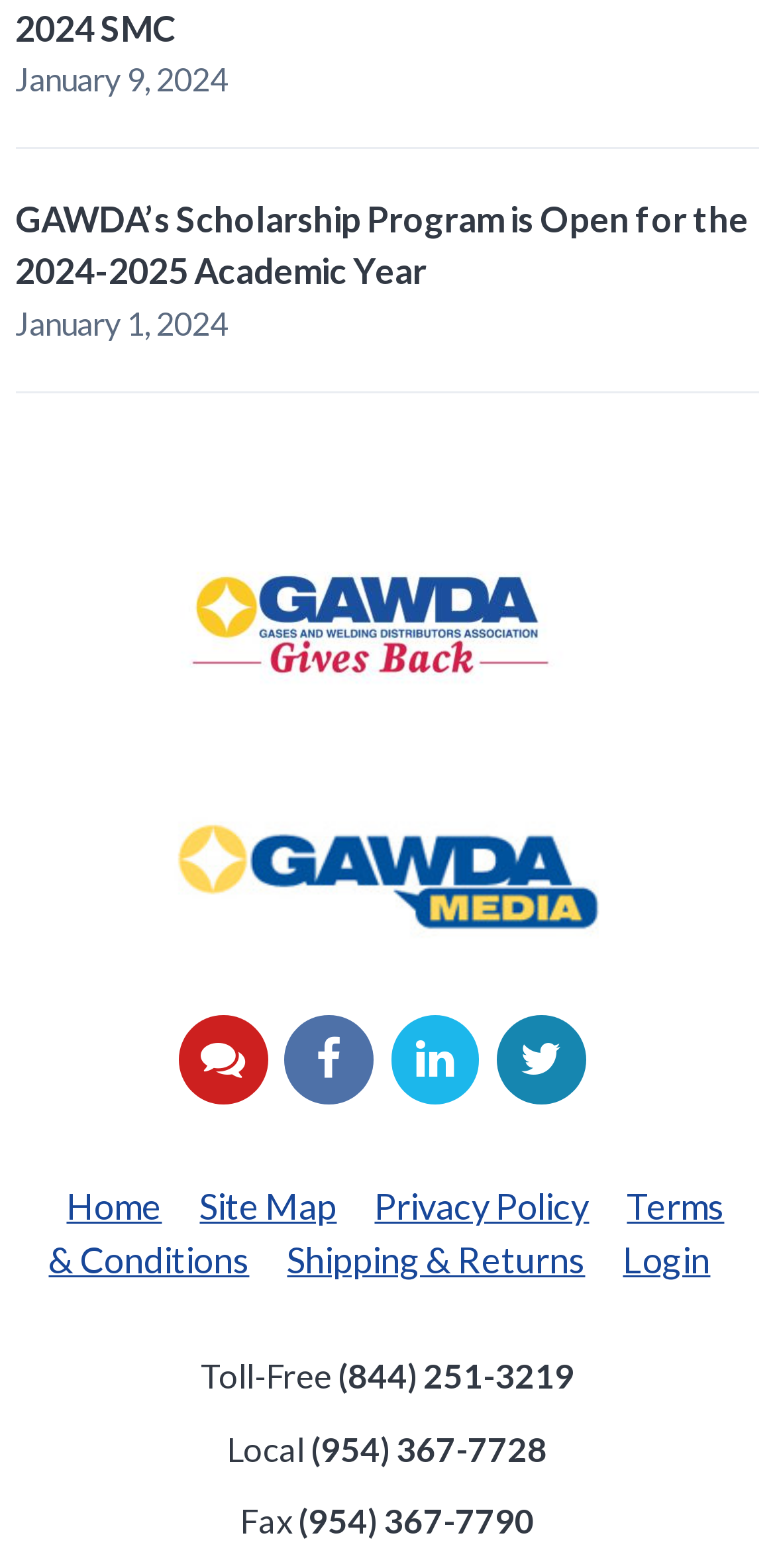Please predict the bounding box coordinates of the element's region where a click is necessary to complete the following instruction: "Visit GAWDA Gives Back page". The coordinates should be represented by four float numbers between 0 and 1, i.e., [left, top, right, bottom].

[0.041, 0.314, 0.959, 0.477]